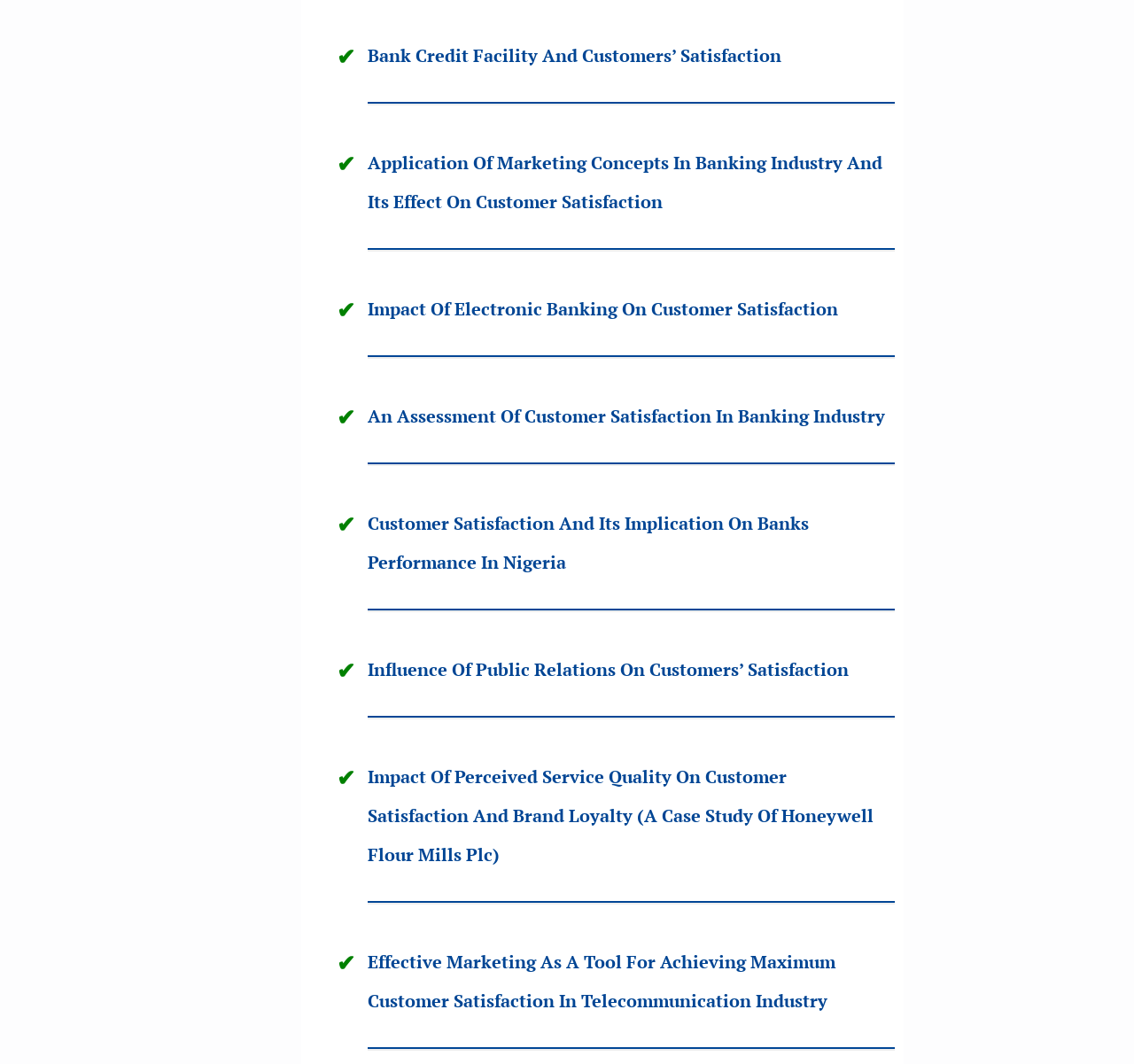Identify the bounding box coordinates of the region that needs to be clicked to carry out this instruction: "Check Customer Satisfaction And Its Implication On Banks Performance In Nigeria". Provide these coordinates as four float numbers ranging from 0 to 1, i.e., [left, top, right, bottom].

[0.324, 0.481, 0.713, 0.54]